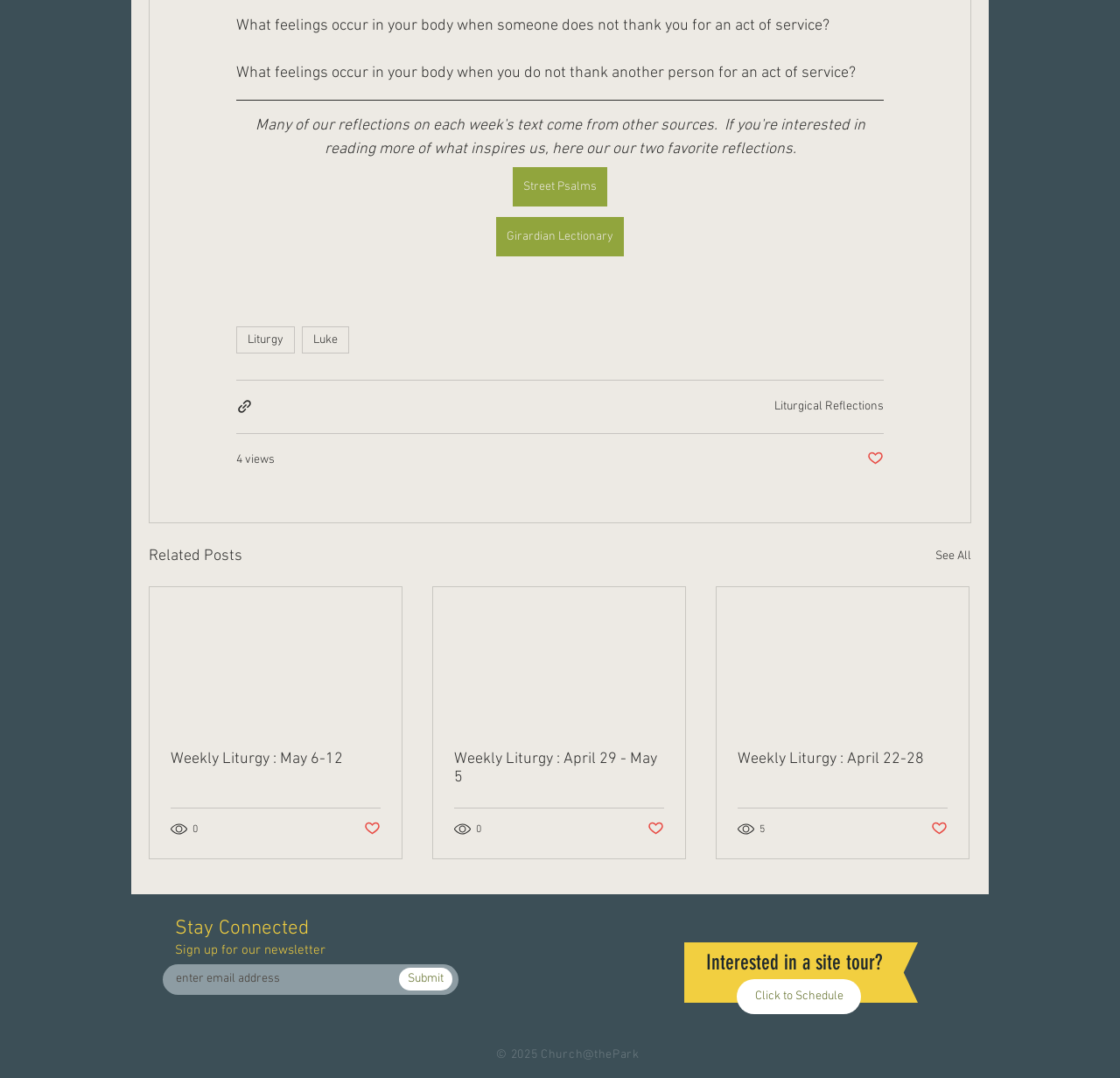Please identify the bounding box coordinates of the area that needs to be clicked to follow this instruction: "Click the 'Submit' button".

[0.356, 0.897, 0.404, 0.919]